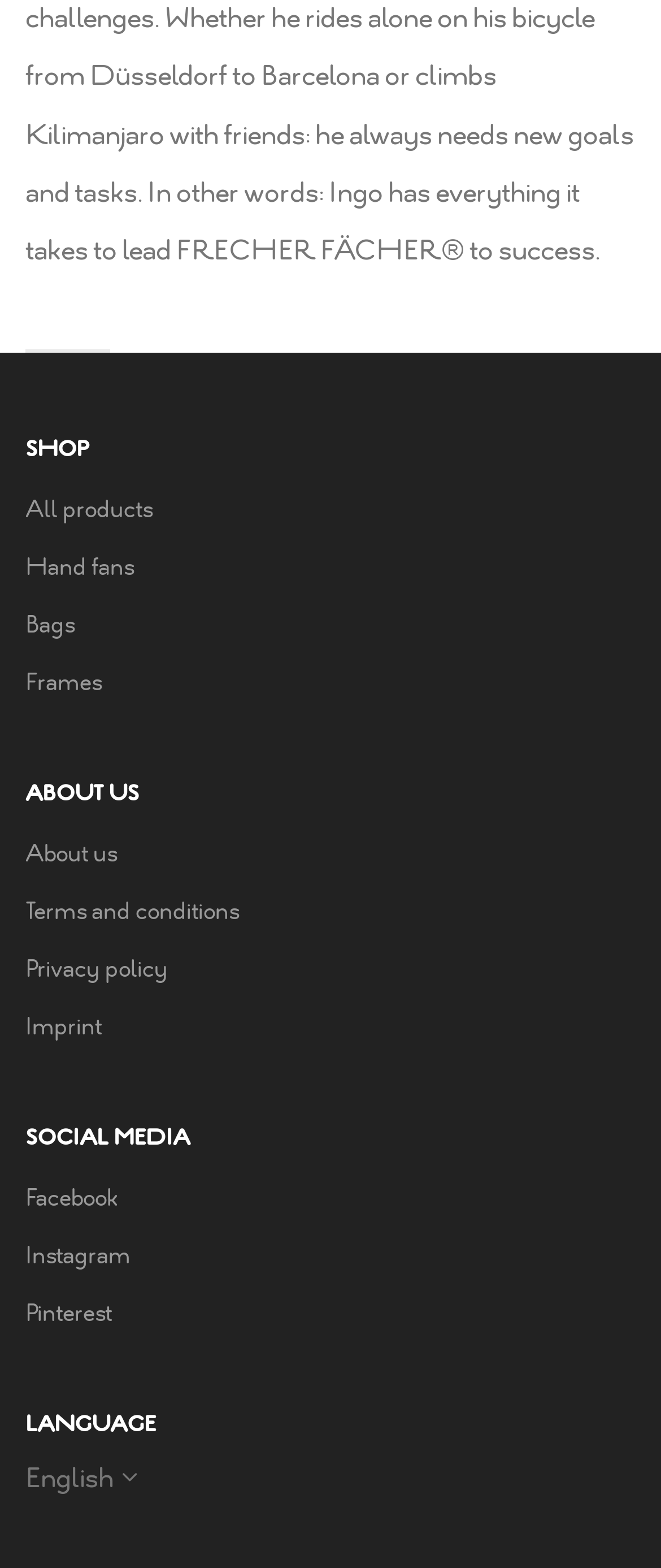From the element description: "twitter page", extract the bounding box coordinates of the UI element. The coordinates should be expressed as four float numbers between 0 and 1, in the order [left, top, right, bottom].

None